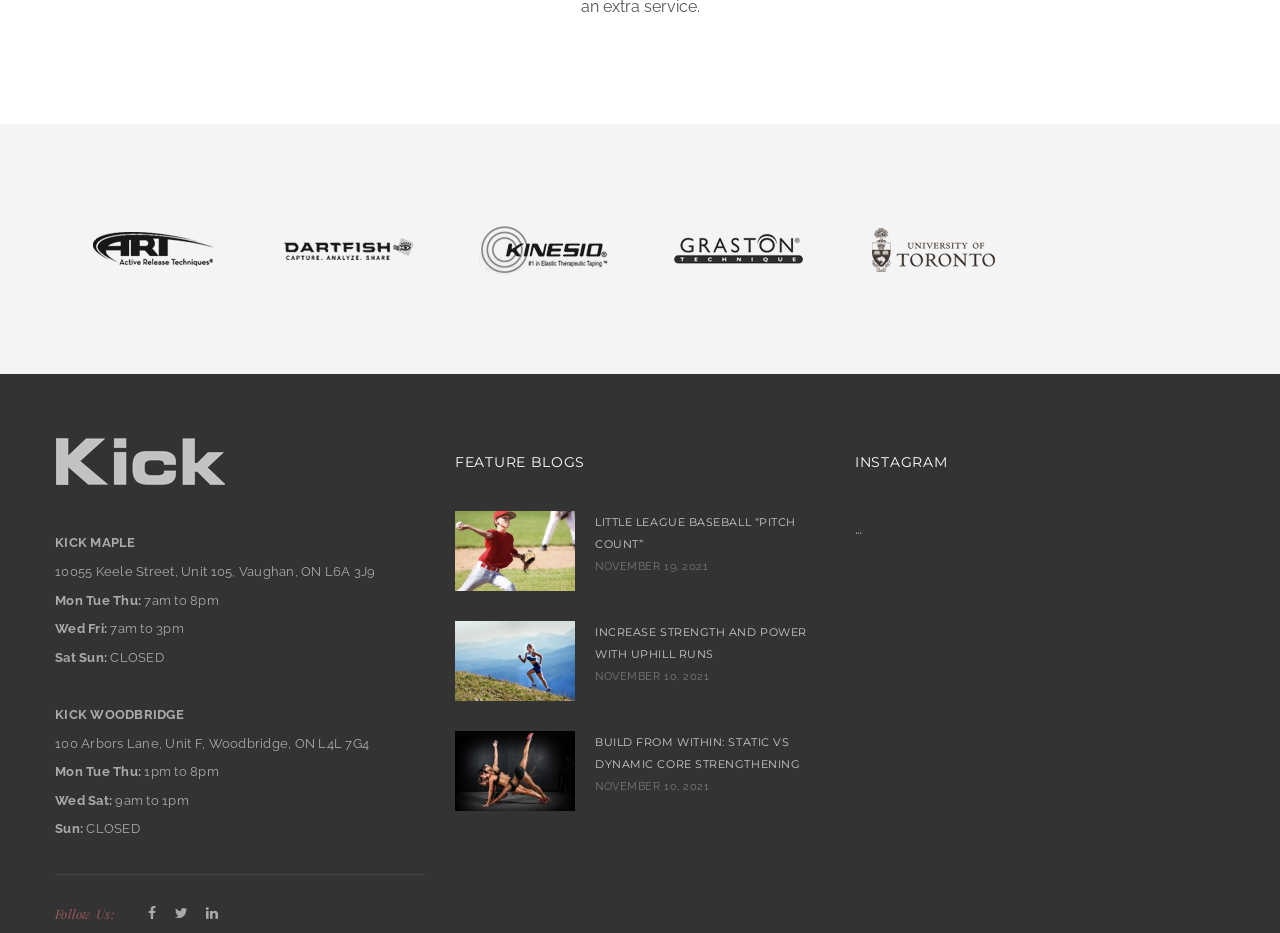Highlight the bounding box coordinates of the element you need to click to perform the following instruction: "Check the Instagram section."

[0.668, 0.487, 0.957, 0.505]